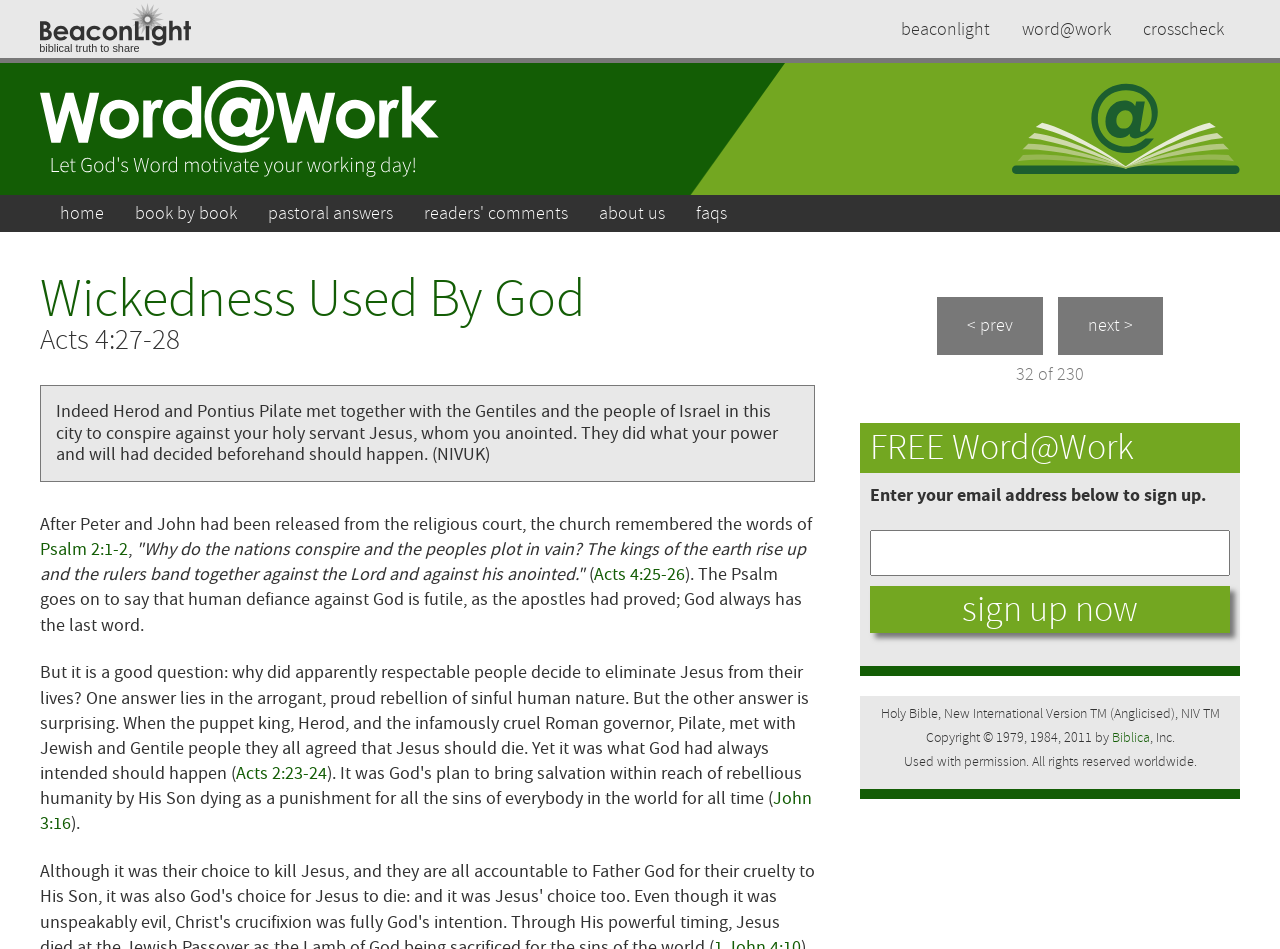Determine the bounding box coordinates for the area that should be clicked to carry out the following instruction: "Click on the 'Home' link".

[0.031, 0.084, 0.344, 0.188]